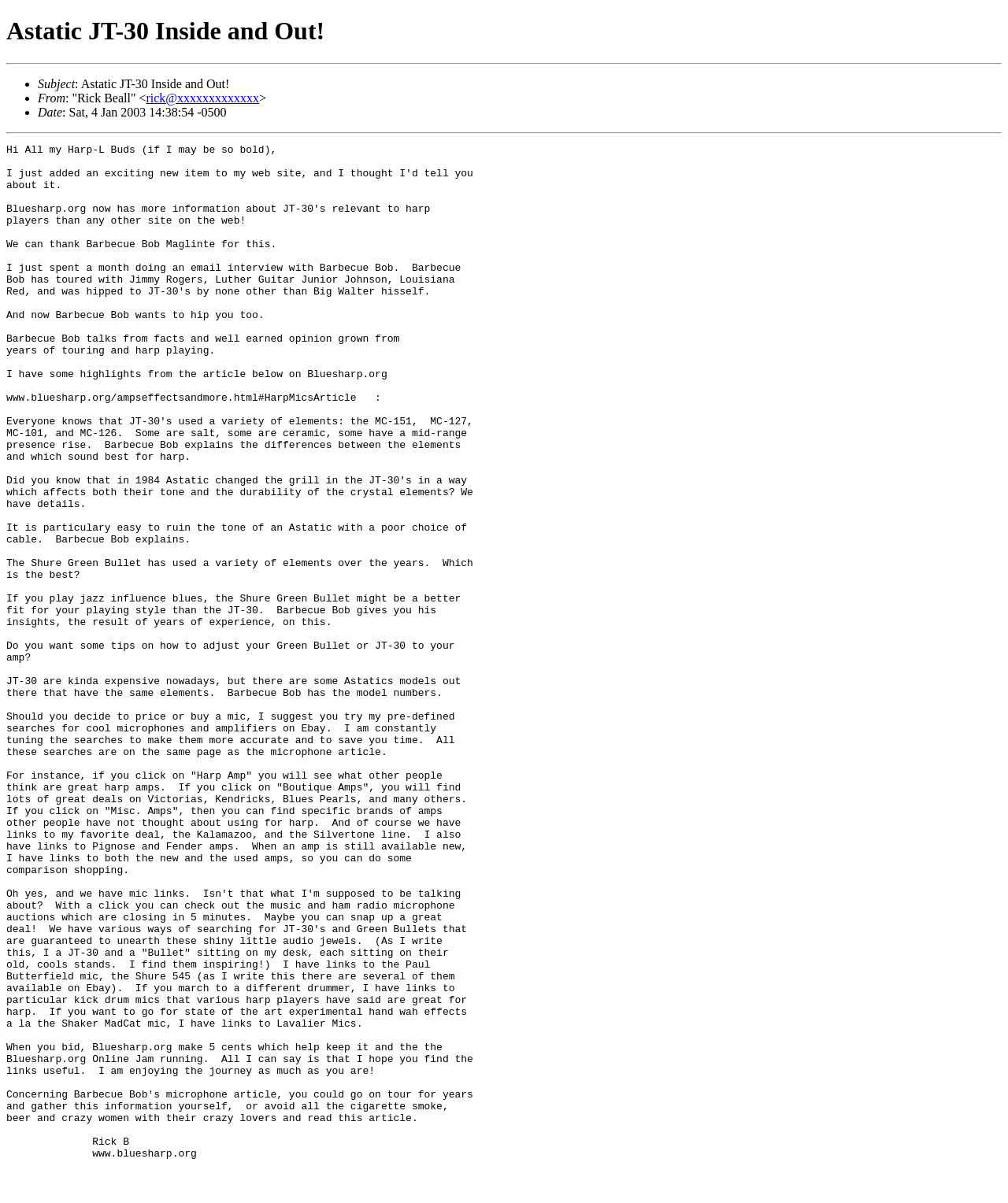Respond to the question below with a single word or phrase: What is the benefit of using the website's searches?

To save time